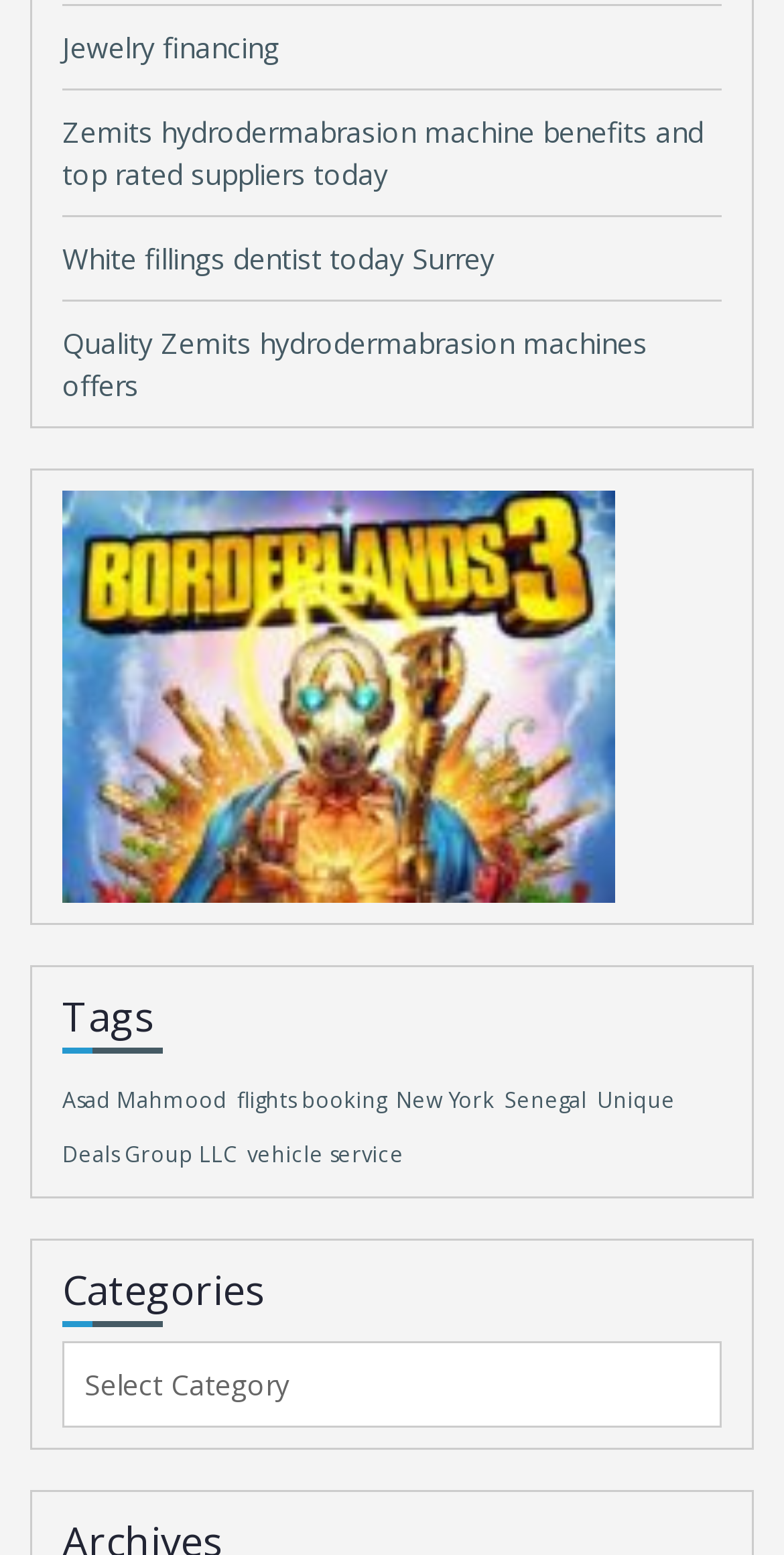Please specify the bounding box coordinates in the format (top-left x, top-left y, bottom-right x, bottom-right y), with values ranging from 0 to 1. Identify the bounding box for the UI component described as follows: Senegal

[0.644, 0.699, 0.749, 0.717]